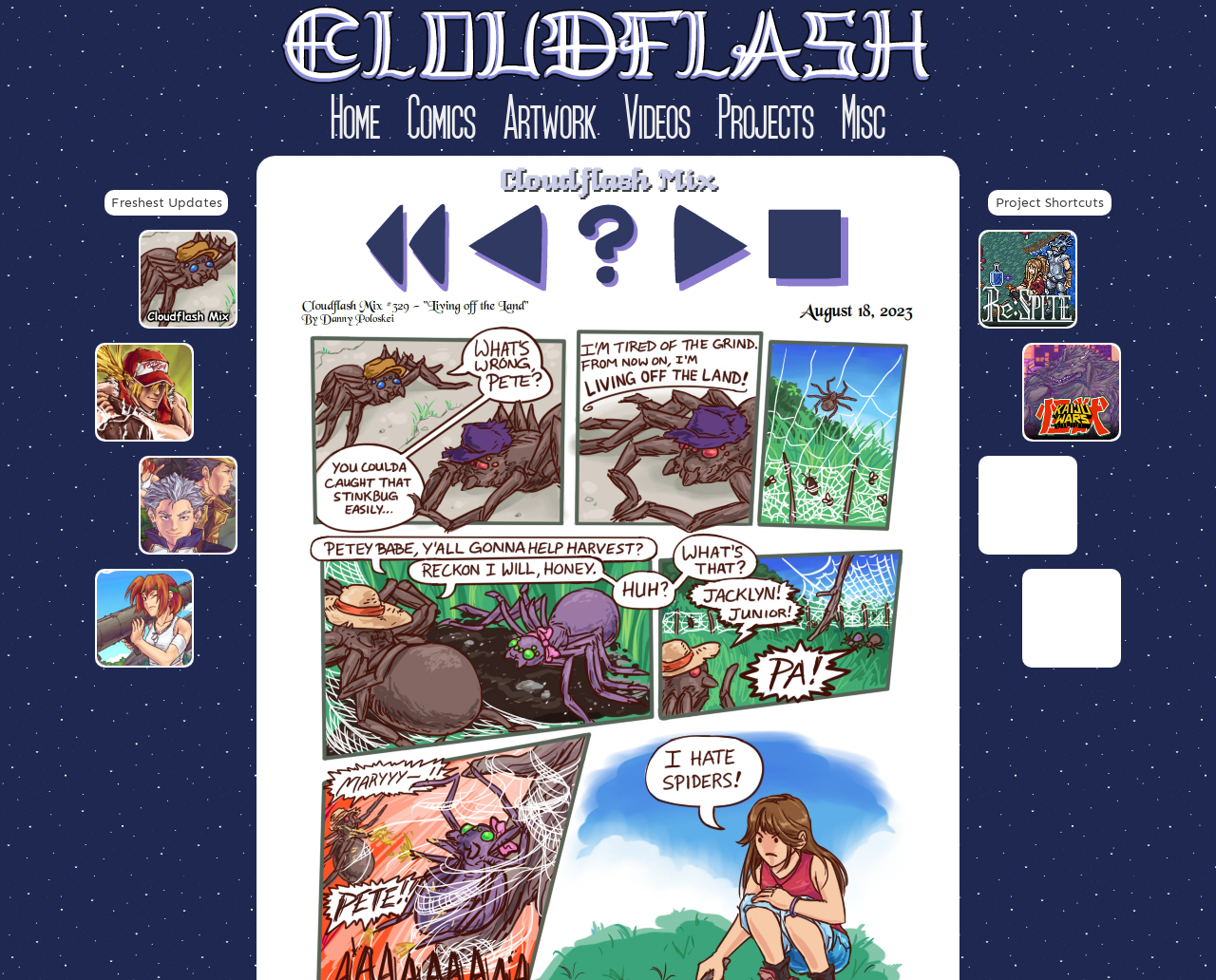Please determine the bounding box coordinates of the area that needs to be clicked to complete this task: 'Navigate to Next page'. The coordinates must be four float numbers between 0 and 1, formatted as [left, top, right, bottom].

[0.543, 0.286, 0.621, 0.304]